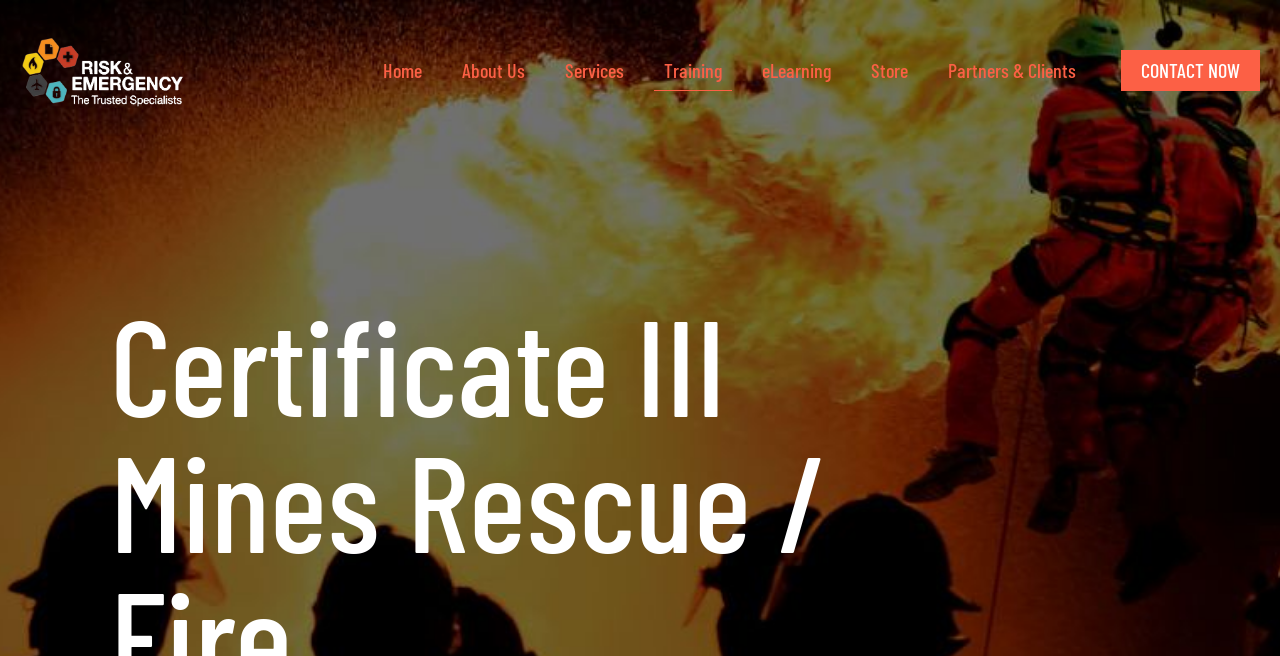Use a single word or phrase to answer the following:
What is the purpose of the 'CONTACT NOW' button?

To contact the organization